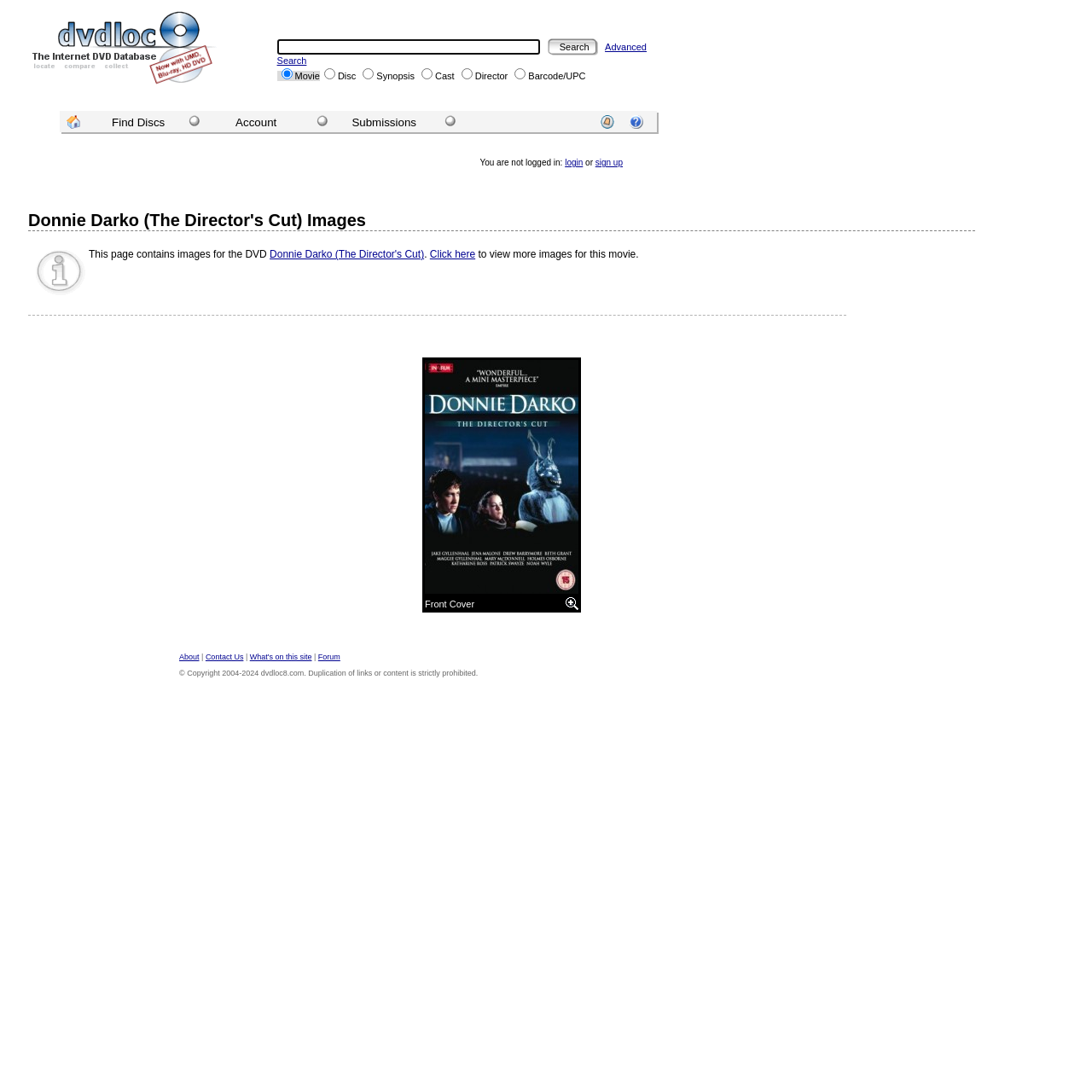Describe every aspect of the webpage comprehensively.

This webpage is dedicated to viewing still images for the movie "Donnie Darko (The Director's Cut)". At the top, there is a header section with a logo and a search bar, where users can search for movies, discs, or other related content. Below the search bar, there are several links, including "Advanced Search", "Movie", "Disc", "Synopsis", "Cast", "Director", and "Barcode/UPC". 

To the right of the search bar, there is a notification indicating that the user is not logged in, with options to log in or sign up. 

The main content of the page is divided into two sections. The left section displays a table with images of the DVD cover, including a front cover and an enlarge image link. The right section has a heading "Donnie Darko (The Director's Cut) Images" and a brief description of the page's content. There is also a link to view more images for this movie.

At the bottom of the page, there are several links, including "About", "Contact Us", "What's on this site", "Forum", and a copyright notice. There are also several small icons and tables with links to "Home", "Find Discs", "Account", "Submissions", and other pages.